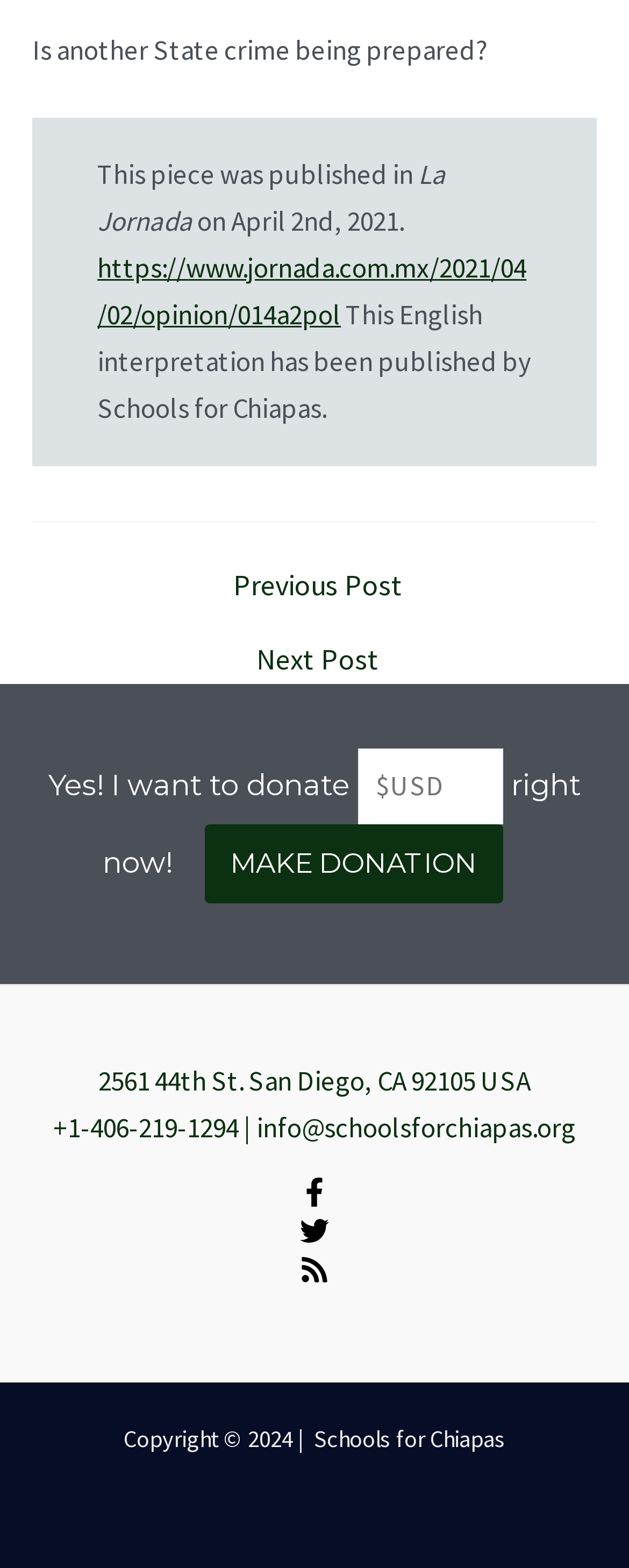Using the element description: "MAKE DONATION", determine the bounding box coordinates. The coordinates should be in the format [left, top, right, bottom], with values between 0 and 1.

[0.324, 0.526, 0.799, 0.576]